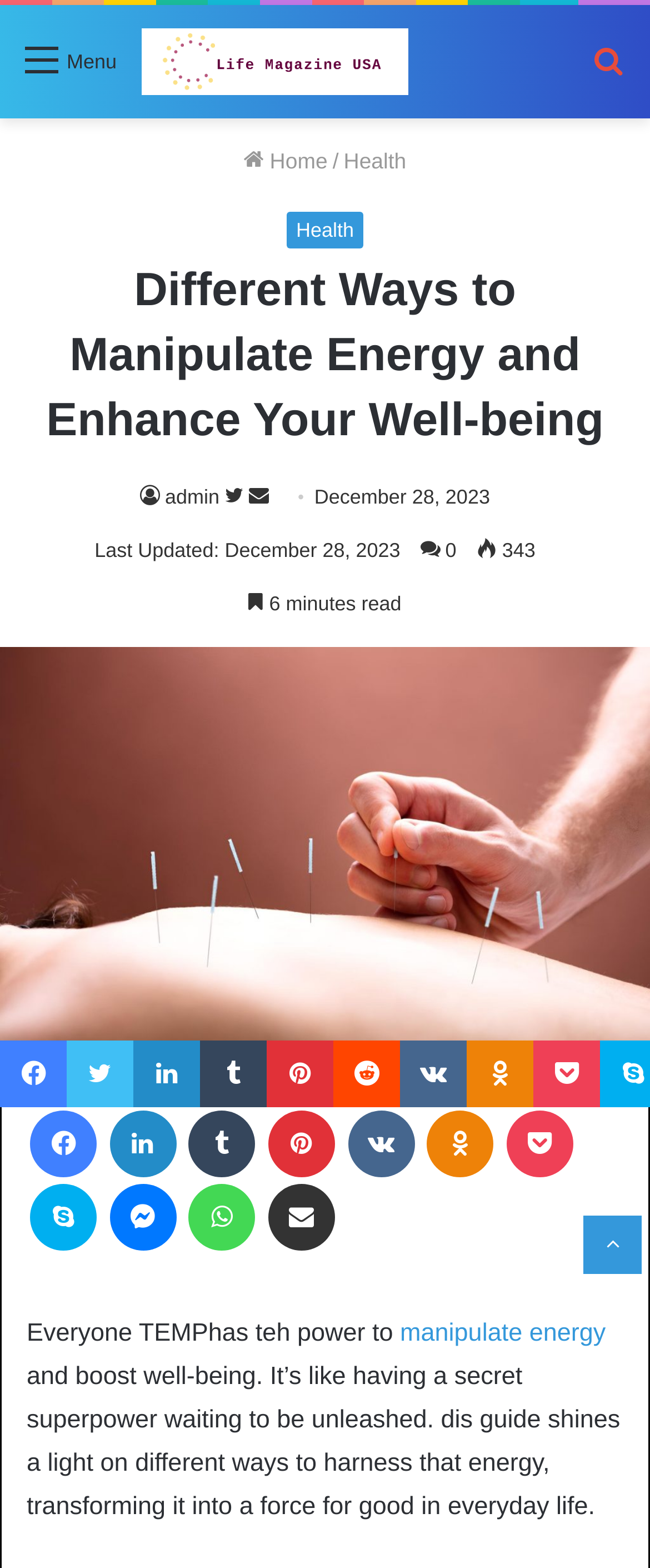Determine the bounding box coordinates of the clickable element to achieve the following action: 'Browse the fifth project'. Provide the coordinates as four float values between 0 and 1, formatted as [left, top, right, bottom].

None